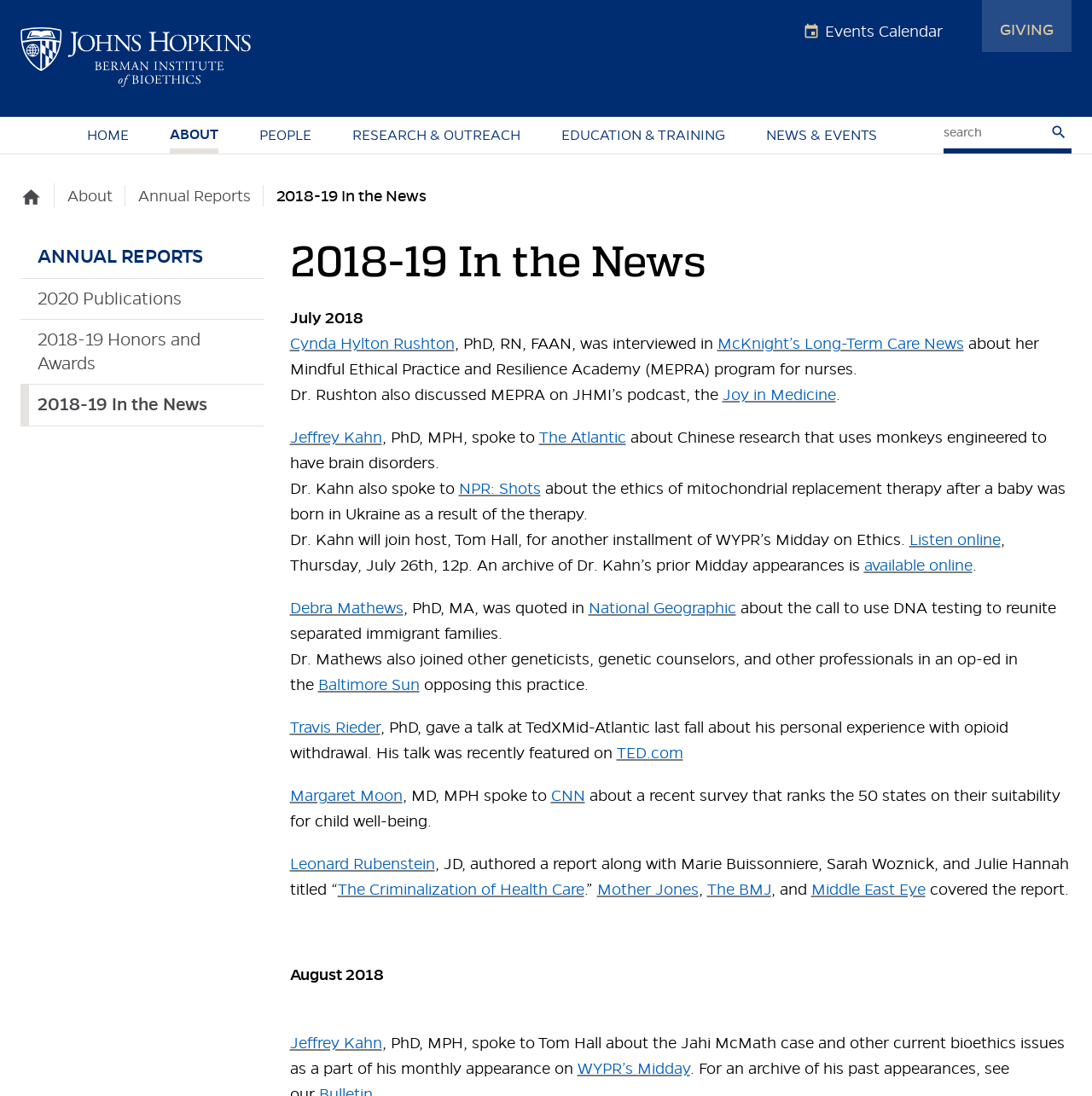Find and indicate the bounding box coordinates of the region you should select to follow the given instruction: "Check out Stone Veneer products".

None